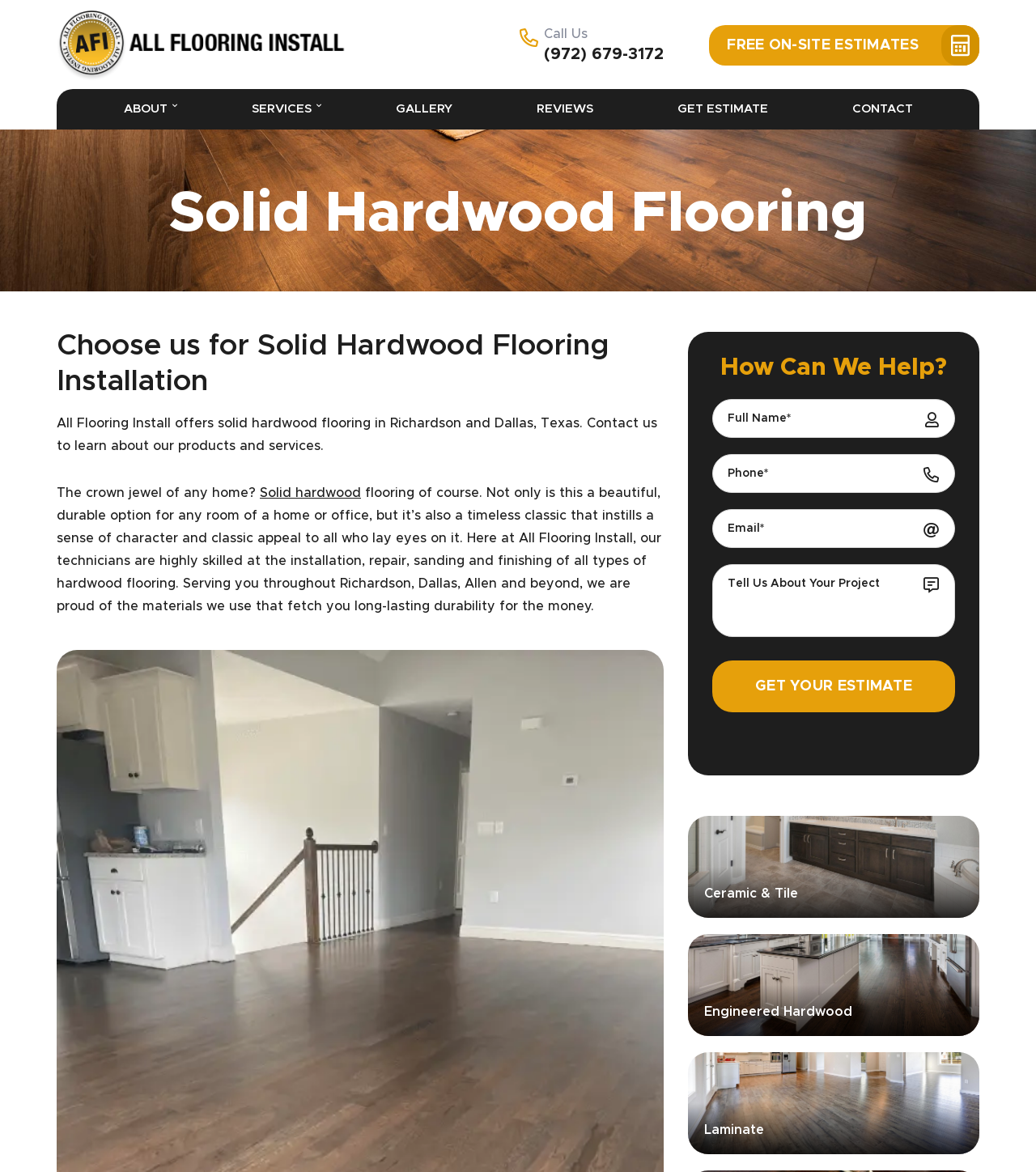Please locate the bounding box coordinates of the element's region that needs to be clicked to follow the instruction: "Learn more about the services". The bounding box coordinates should be provided as four float numbers between 0 and 1, i.e., [left, top, right, bottom].

[0.243, 0.085, 0.3, 0.101]